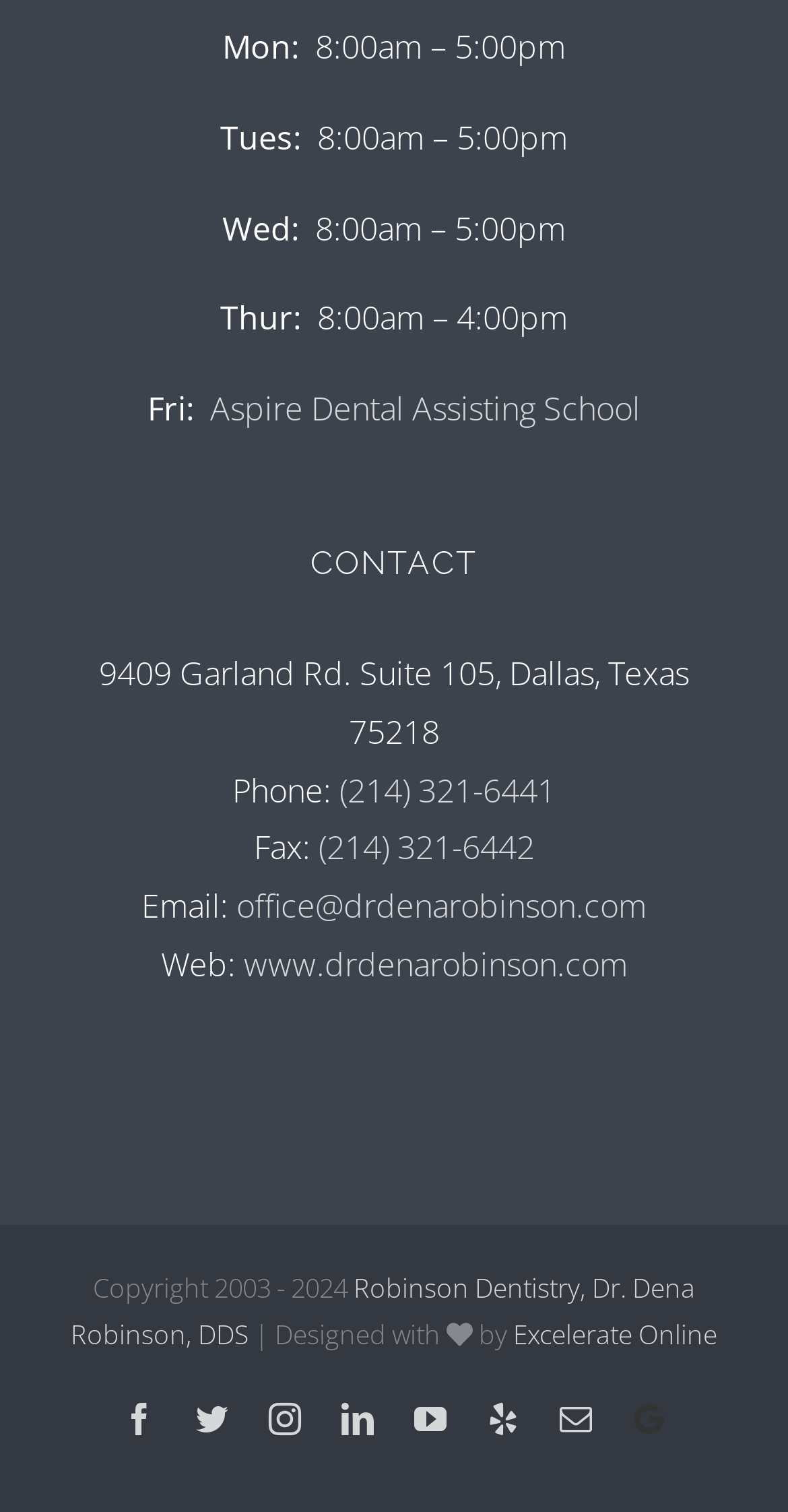Answer the question below using just one word or a short phrase: 
What social media platforms does the office have?

Facebook, Twitter, Instagram, LinkedIn, YouTube, Yelp